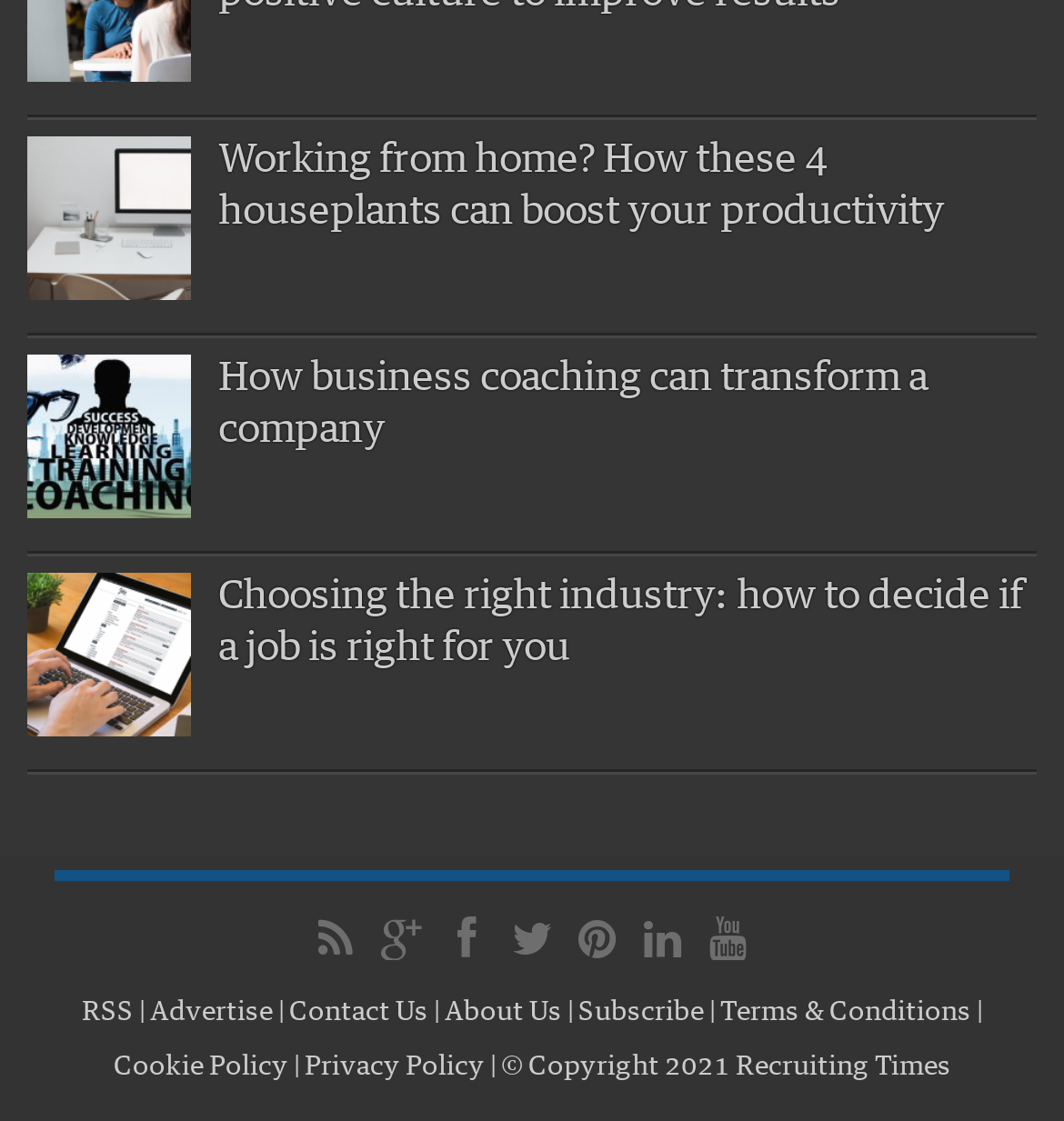What is the copyright year mentioned?
Using the image as a reference, give a one-word or short phrase answer.

2021